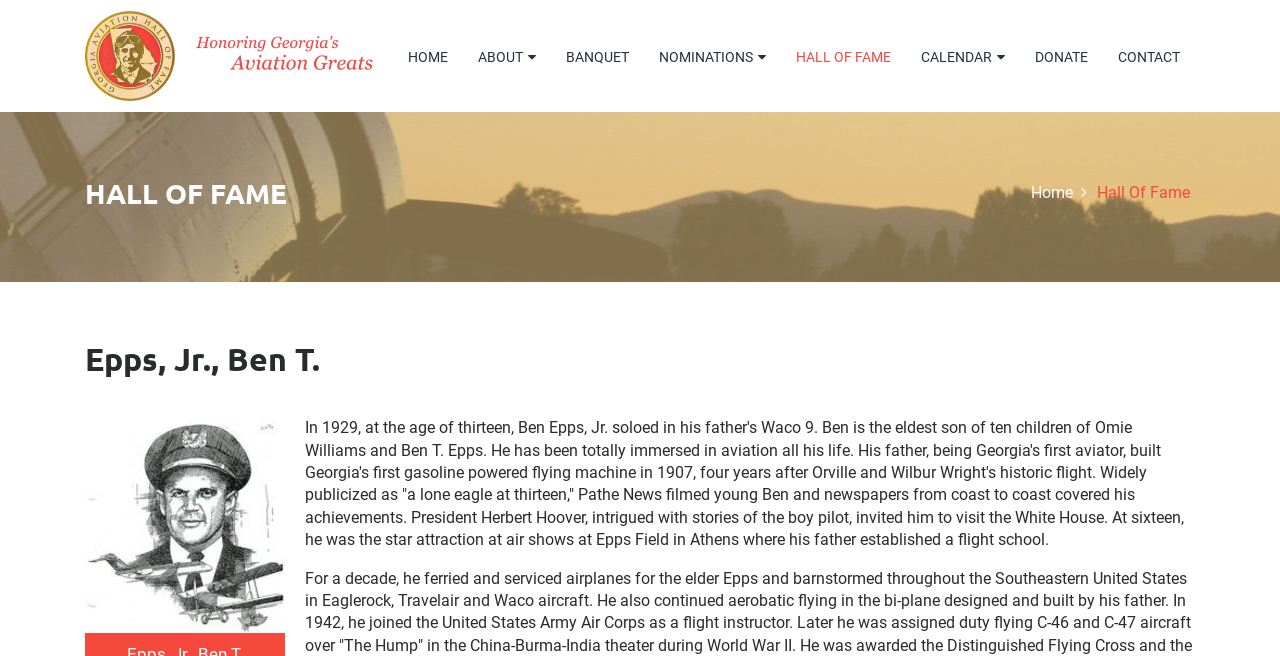Please identify the bounding box coordinates of the area I need to click to accomplish the following instruction: "Click the CONTACT link".

[0.862, 0.02, 0.934, 0.156]